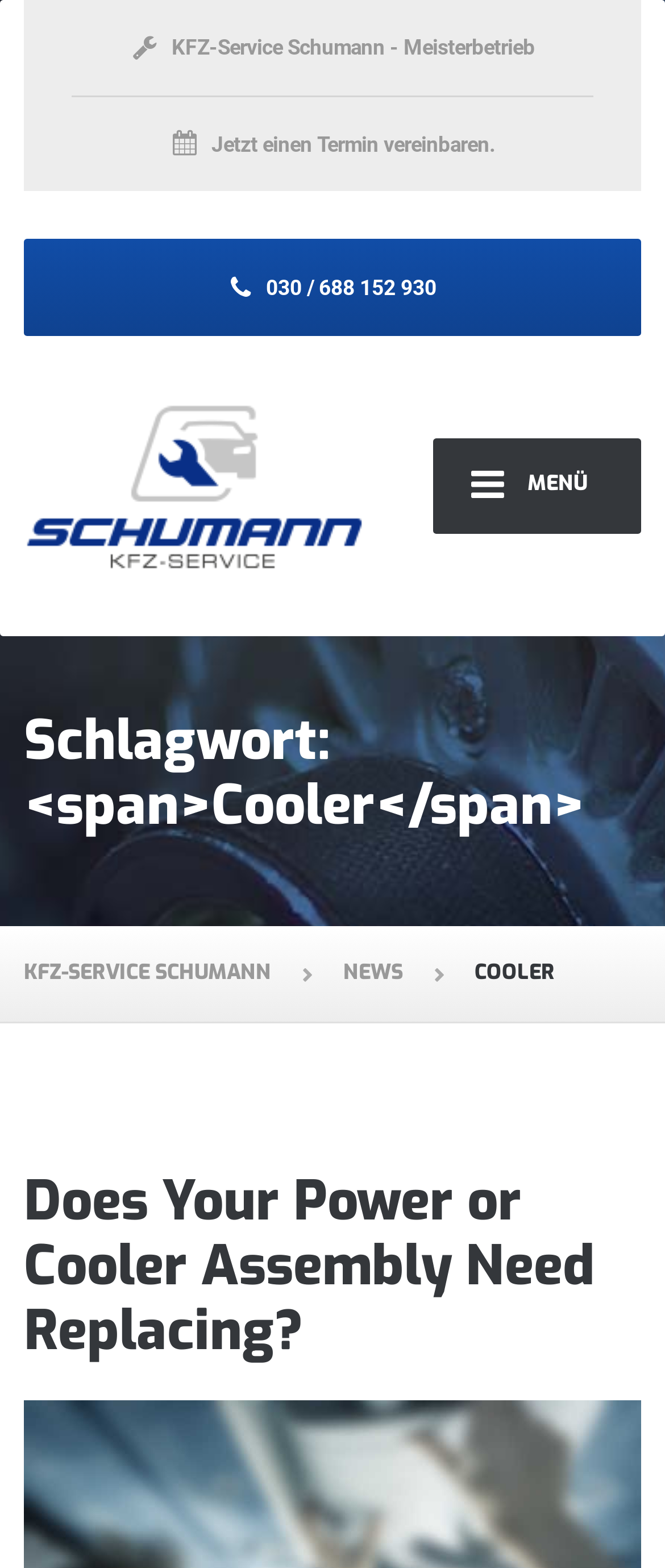Find and provide the bounding box coordinates for the UI element described with: "Jetzt einen Termin vereinbaren.".

[0.036, 0.061, 0.964, 0.122]